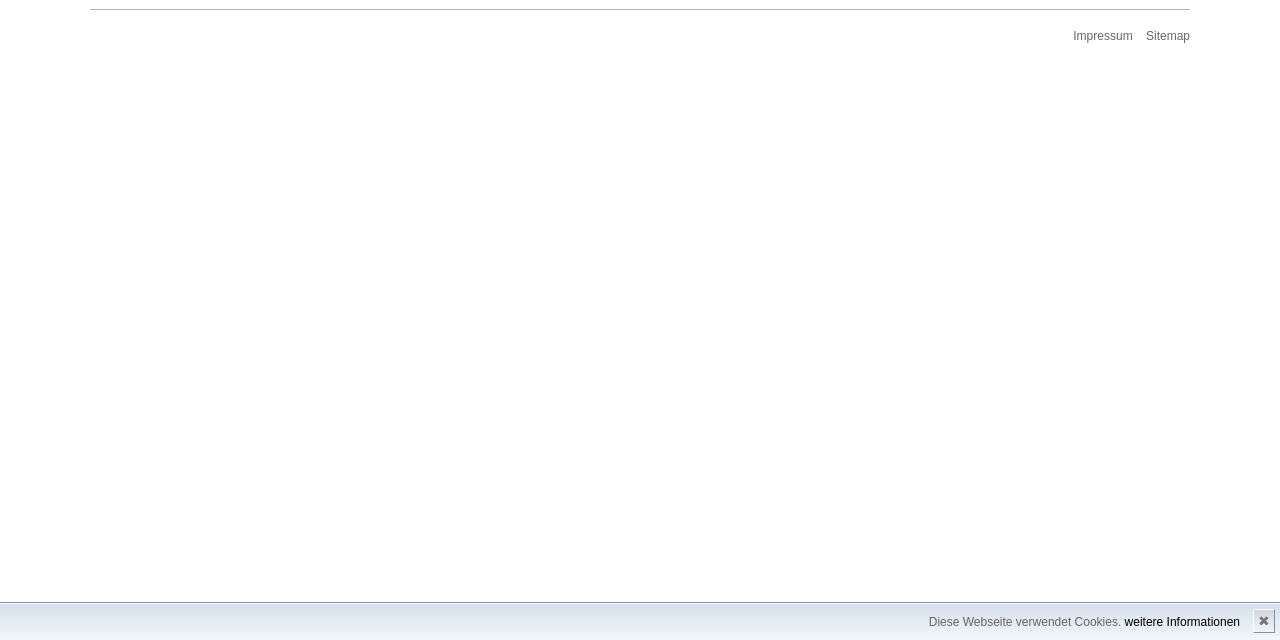Given the element description "weitere Informationen", identify the bounding box of the corresponding UI element.

[0.879, 0.961, 0.969, 0.983]